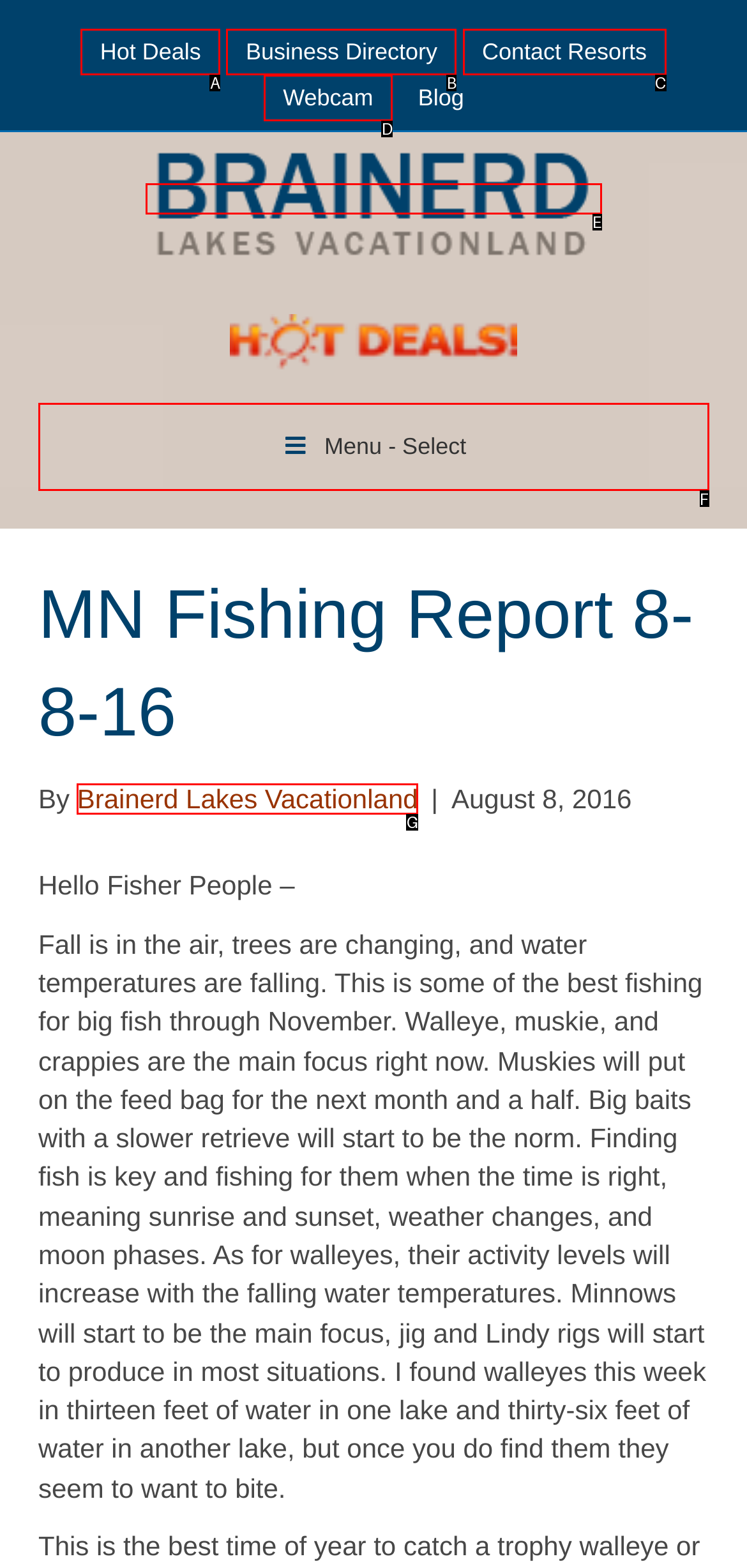Find the option that aligns with: Contact Resorts
Provide the letter of the corresponding option.

C